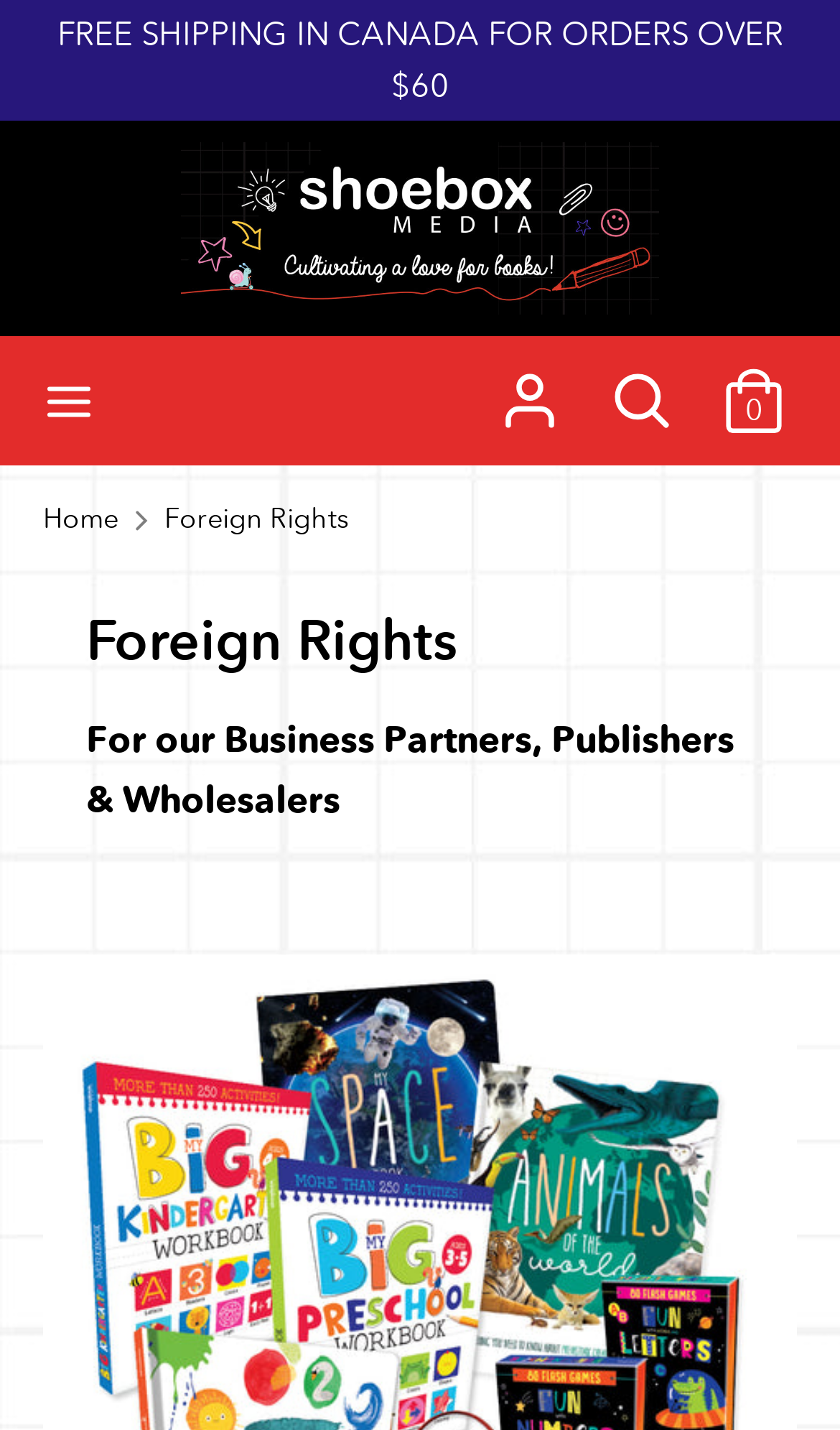Given the following UI element description: "parent_node: Search aria-label="Search"", find the bounding box coordinates in the webpage screenshot.

[0.713, 0.254, 0.815, 0.284]